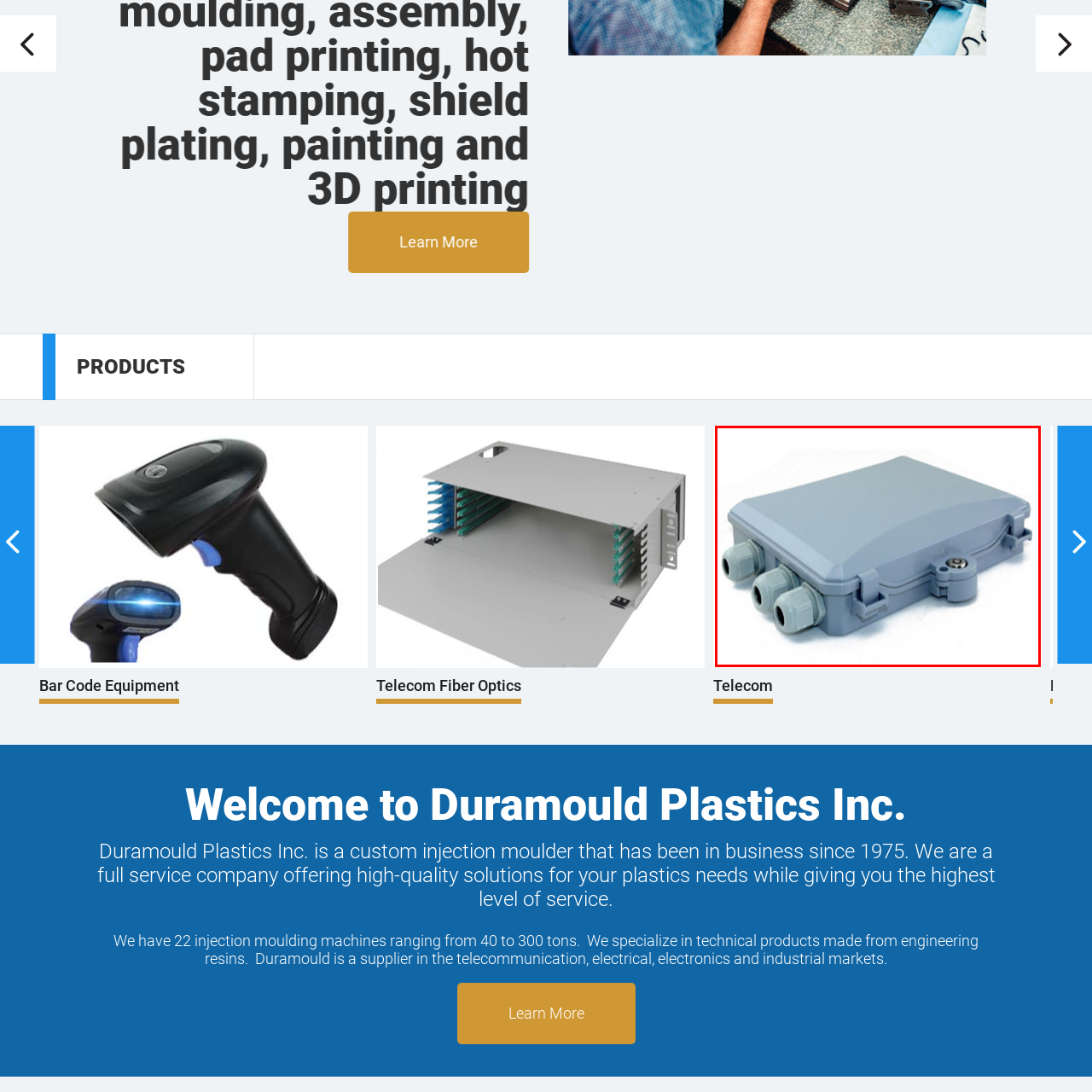What is the purpose of the telecommunication enclosure?
Examine the image within the red bounding box and provide a comprehensive answer to the question.

According to the caption, the enclosure is essential in the telecommunications industry, where it 'protects delicate electronic components from environmental factors while ensuring optimal performance and connectivity'.